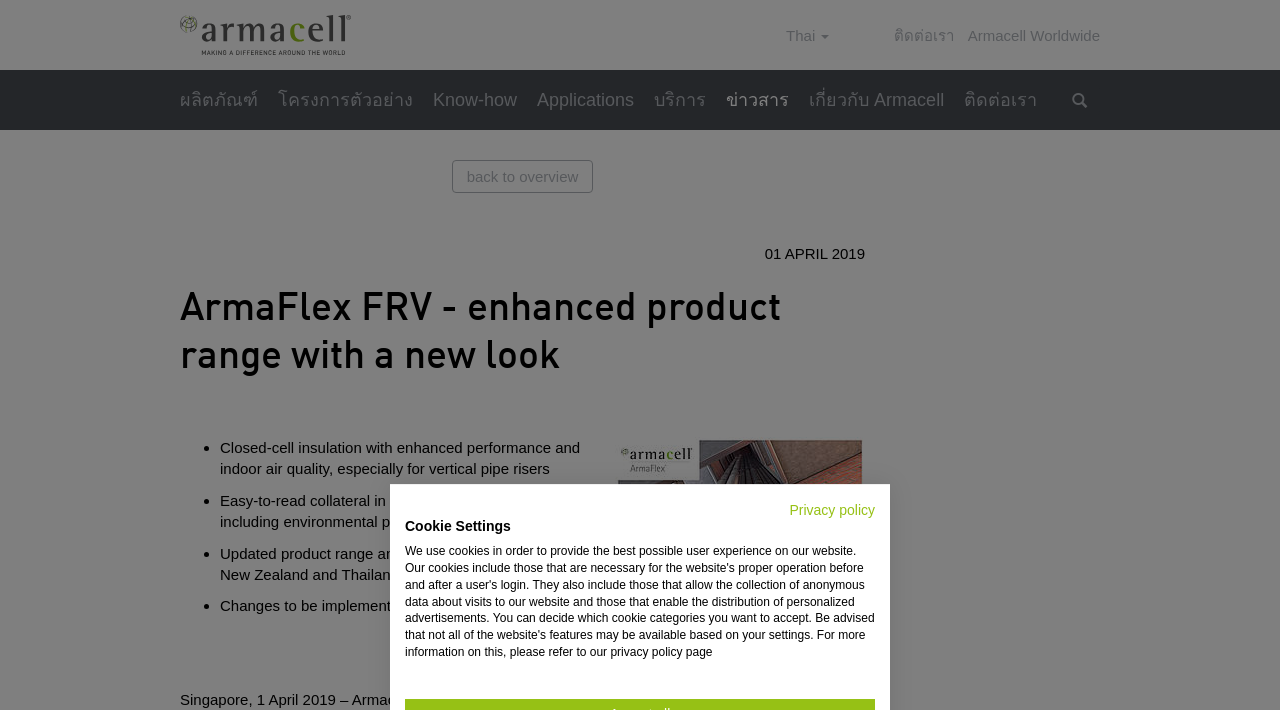What is the purpose of the button with the '' icon?
Observe the image and answer the question with a one-word or short phrase response.

Unknown